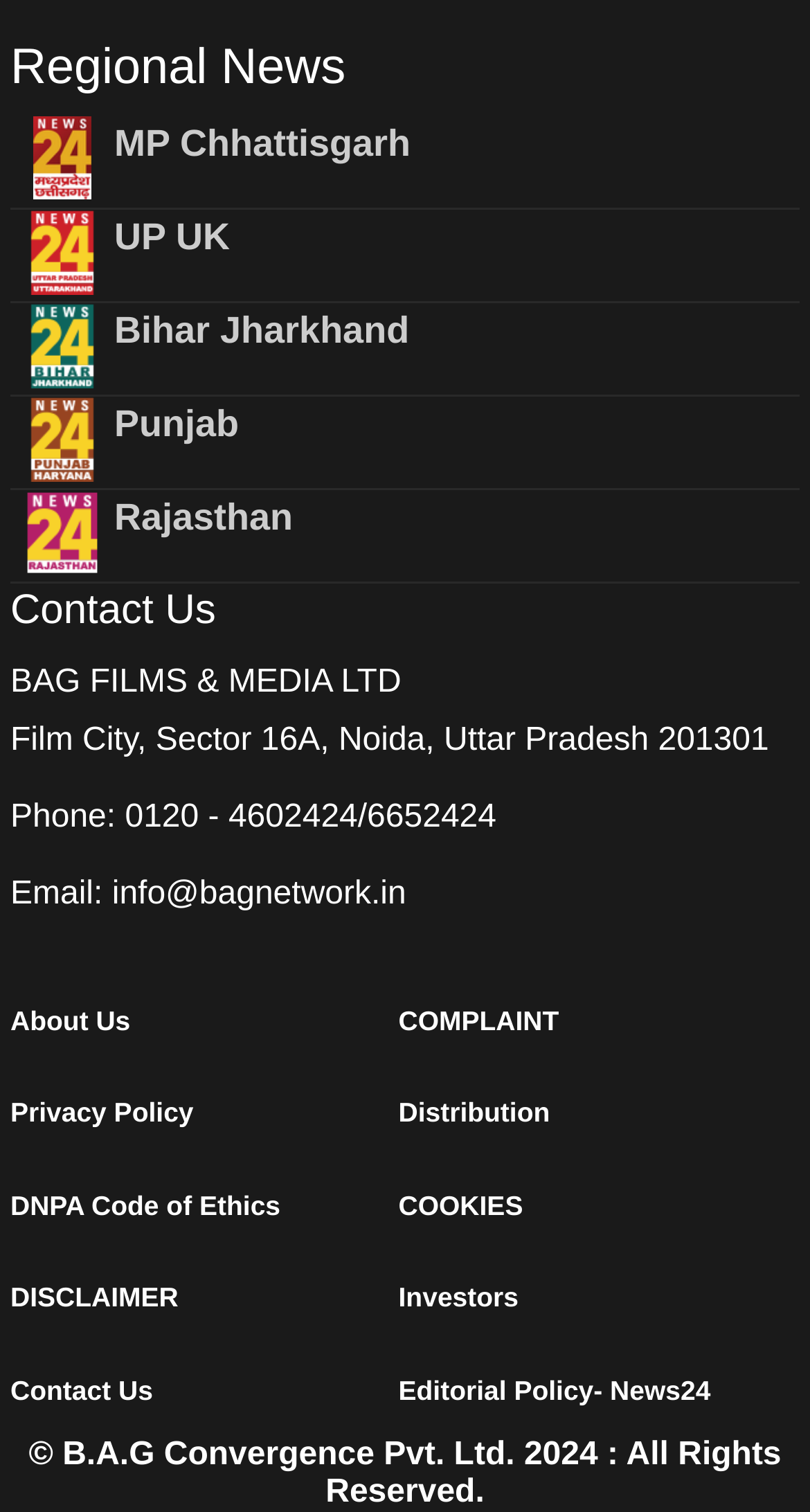Please answer the following question using a single word or phrase: 
What is the address of BAG FILMS & MEDIA LTD?

Film City, Sector 16A, Noida, Uttar Pradesh 201301